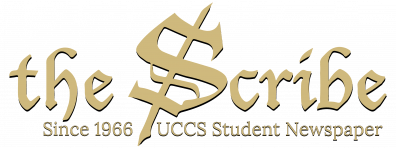What is the year the newspaper was established?
Refer to the image and offer an in-depth and detailed answer to the question.

The text 'Since 1966' below the title of the newspaper indicates that it was established in 1966, highlighting its long-standing role in student journalism at the university.